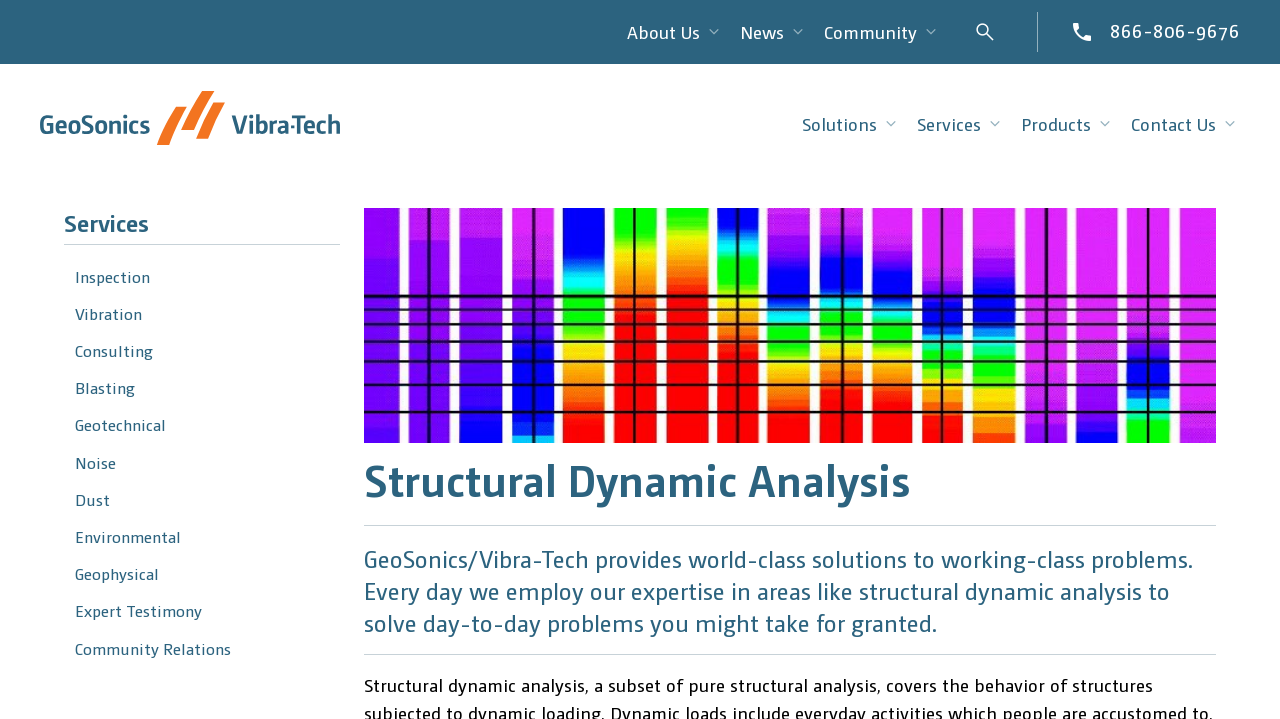Kindly determine the bounding box coordinates for the clickable area to achieve the given instruction: "Visit the GeoSonics/Vibra-Tech homepage".

[0.031, 0.127, 0.266, 0.202]